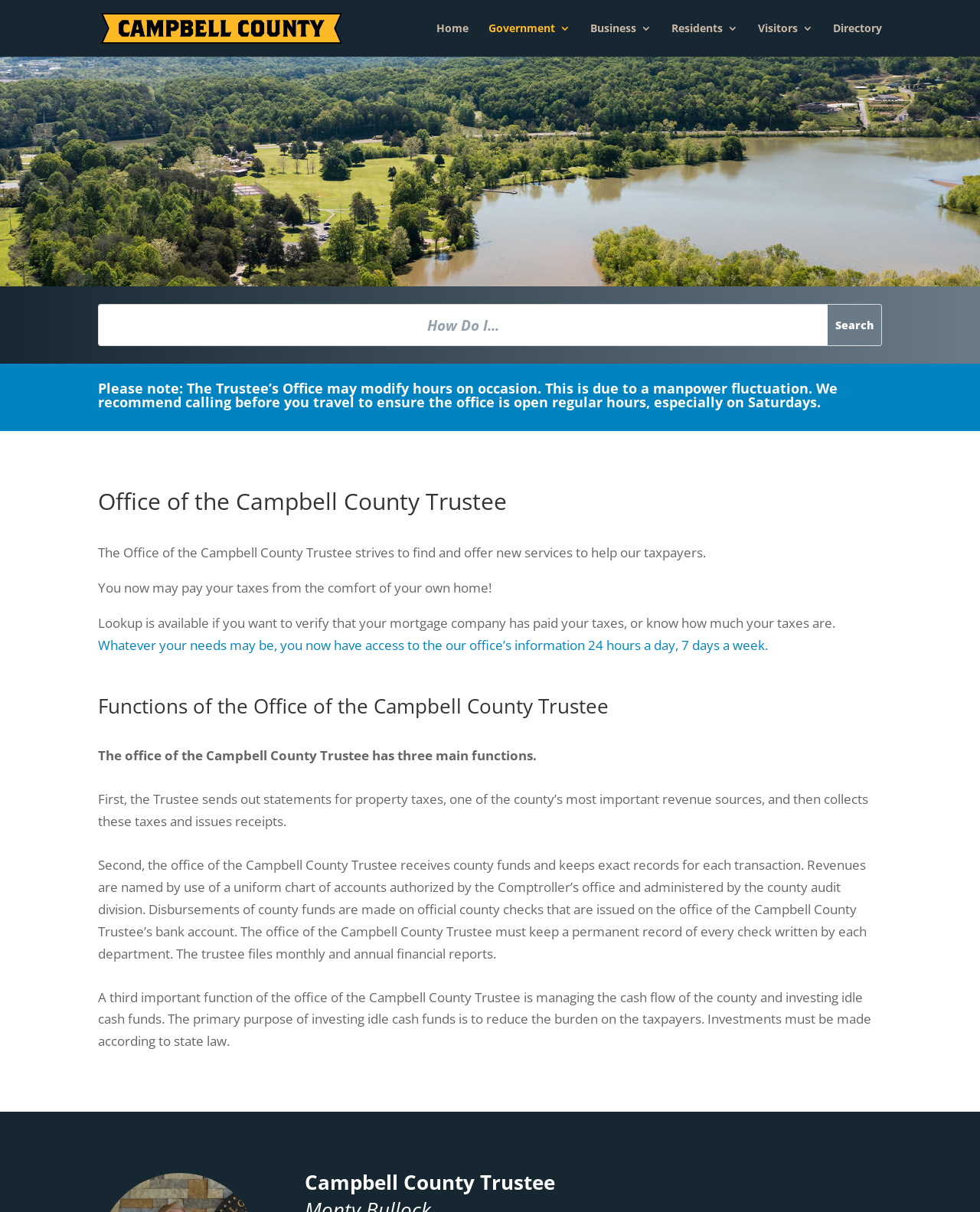Can I pay my taxes online?
Provide a detailed and well-explained answer to the question.

The webpage mentions that 'You now may pay your taxes from the comfort of your own home!' This suggests that online payment of taxes is possible.